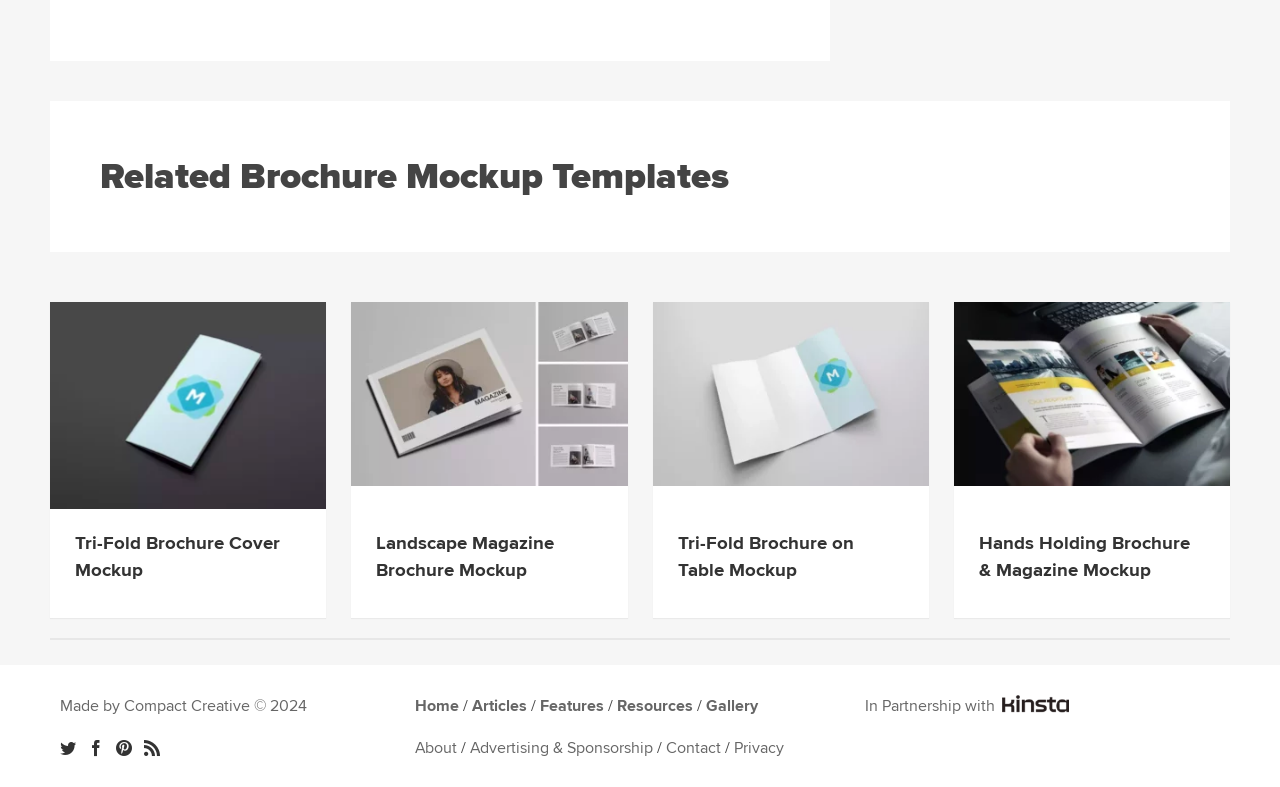Answer in one word or a short phrase: 
What is the first brochure mockup template?

Tri-Fold Brochure Cover Mockup